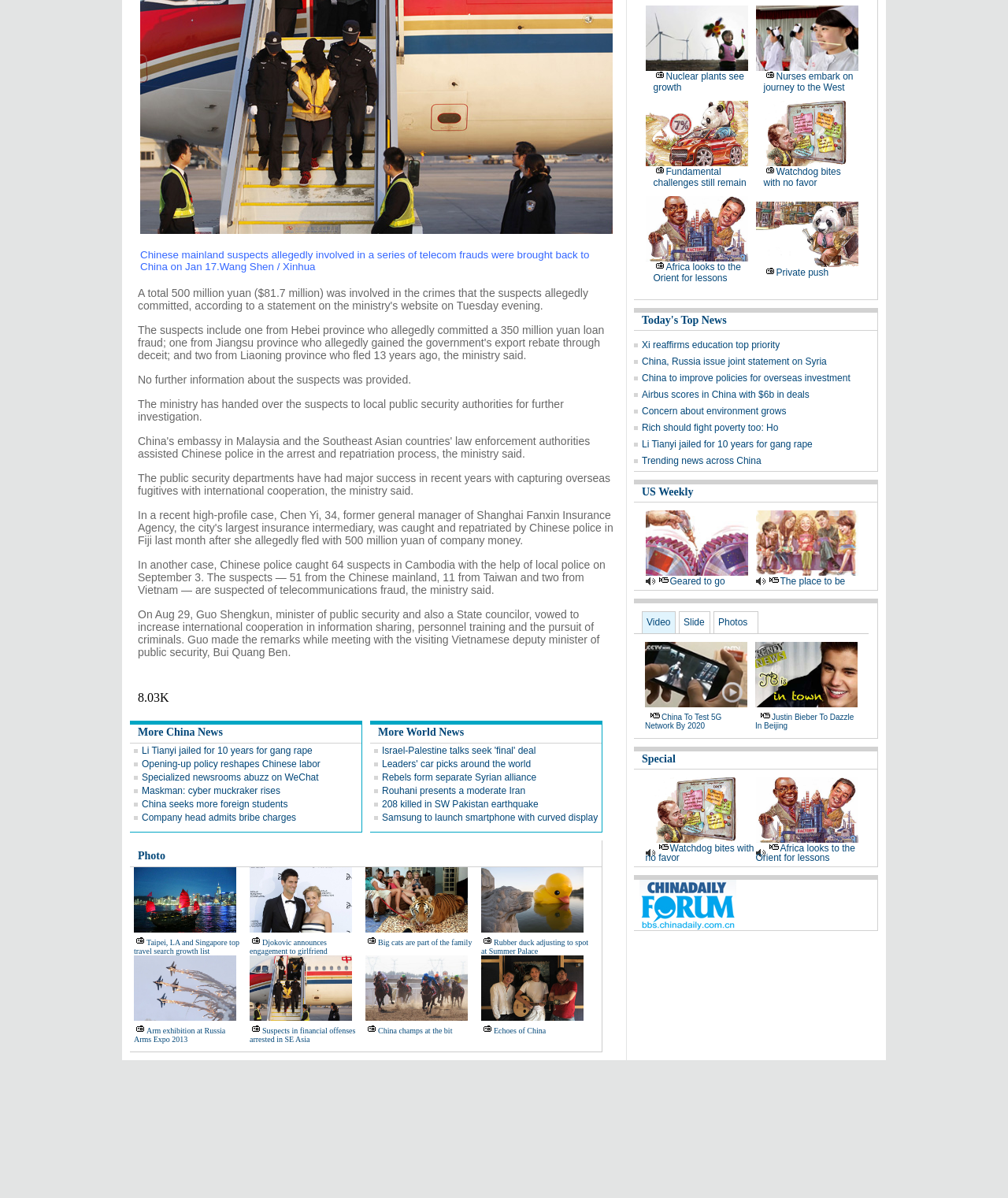Identify the bounding box for the element characterized by the following description: "parent_node: Fundamental challenges still remain".

[0.64, 0.13, 0.742, 0.141]